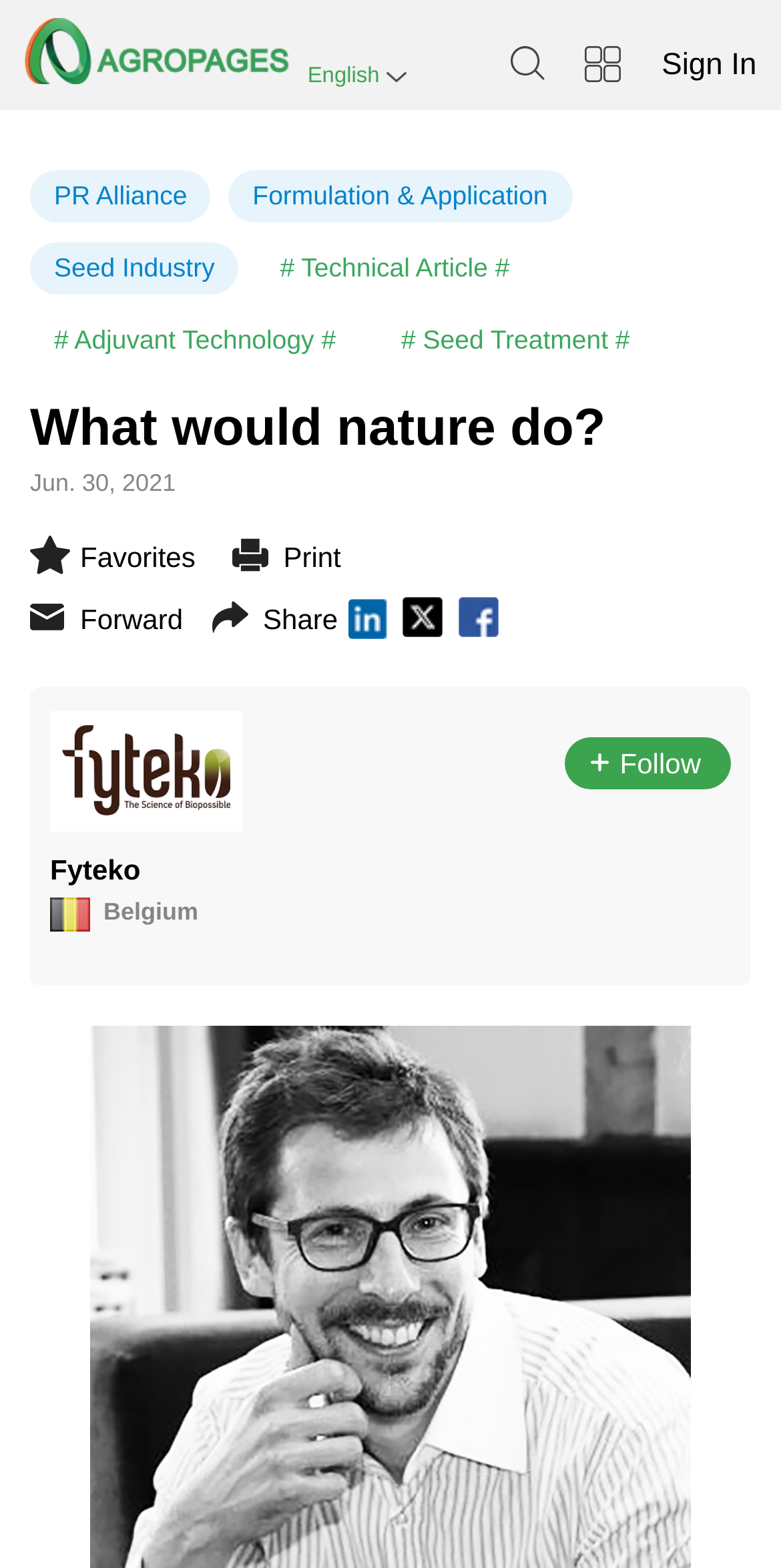Pinpoint the bounding box coordinates of the clickable element needed to complete the instruction: "Open the website's main page". The coordinates should be provided as four float numbers between 0 and 1: [left, top, right, bottom].

None